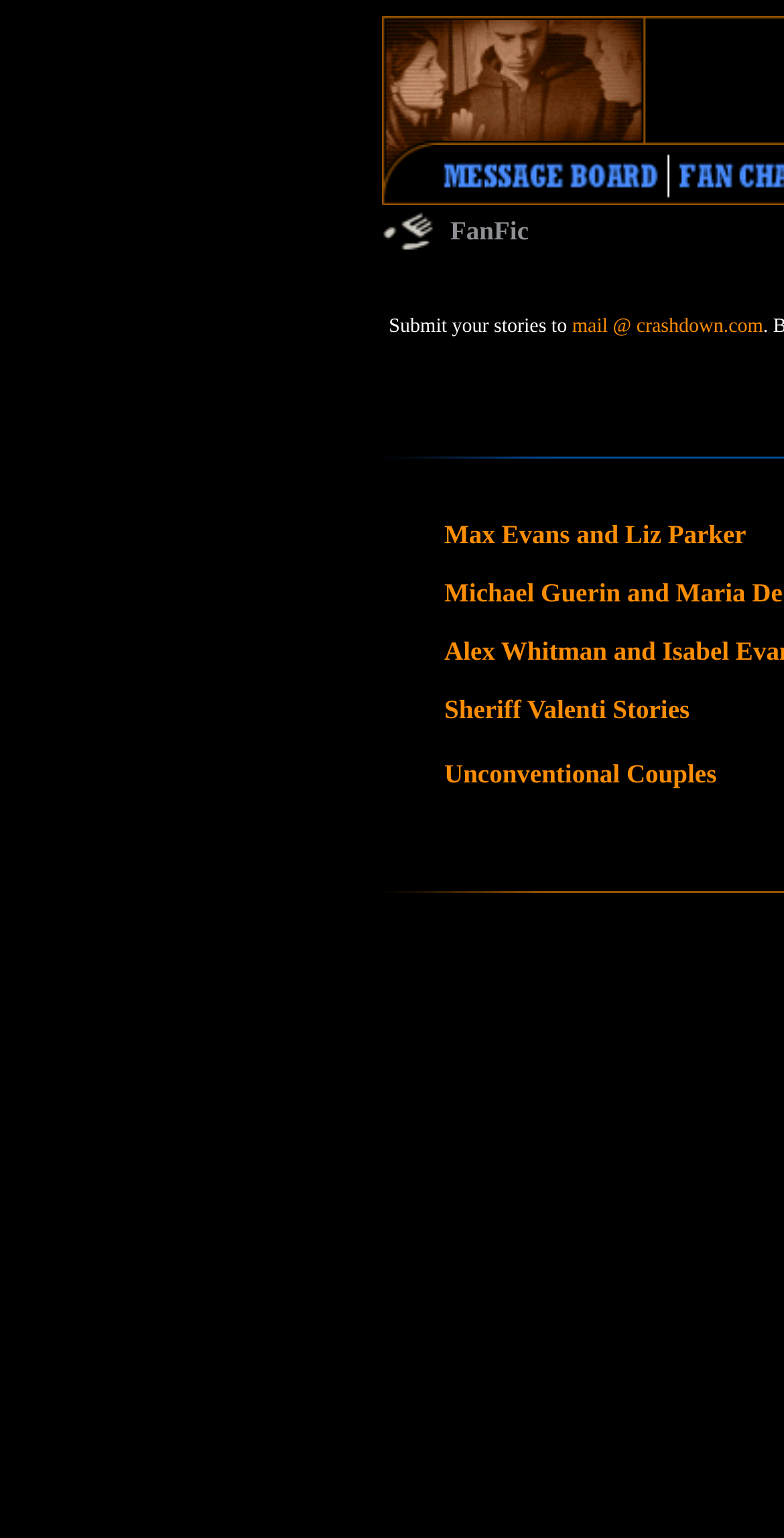Please give a succinct answer to the question in one word or phrase:
How many links are present in the second table cell?

3